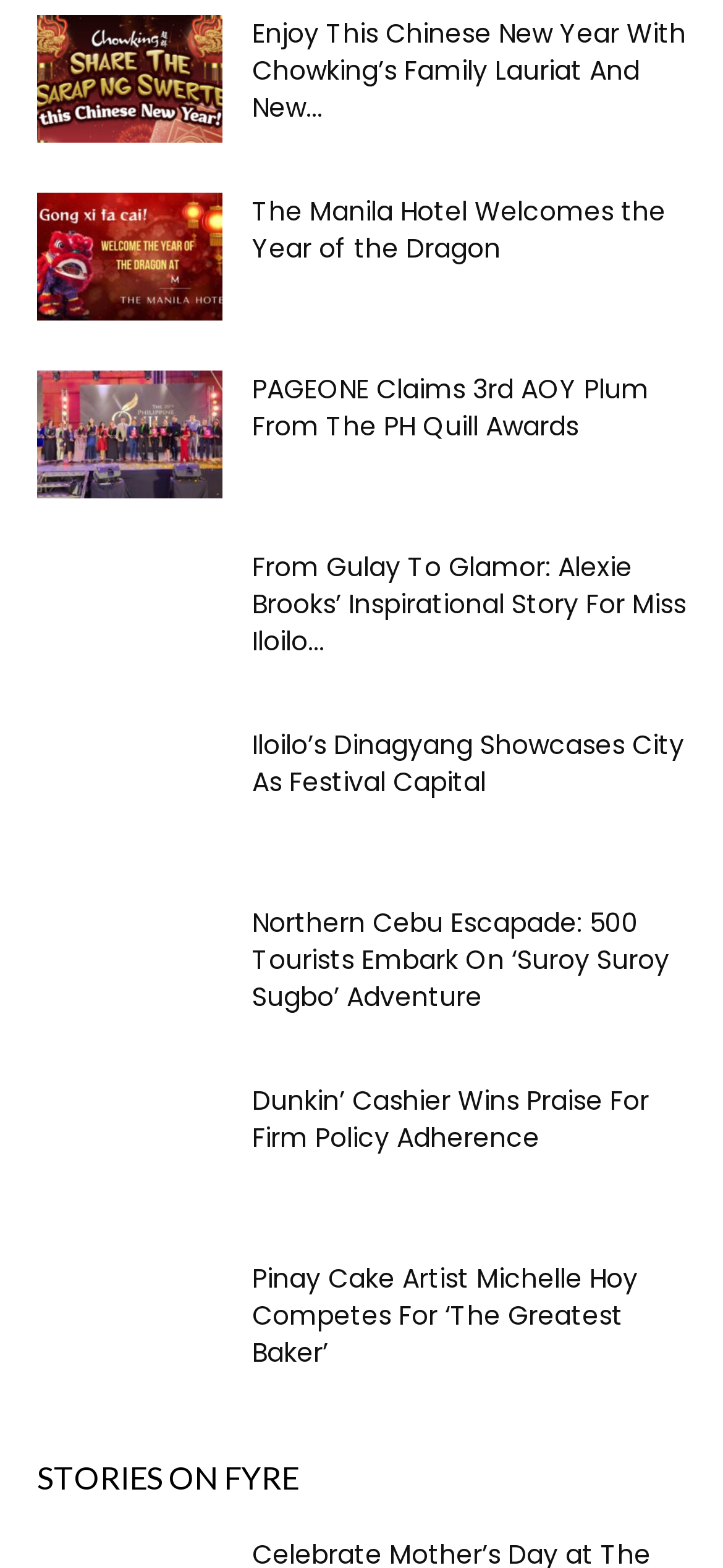Is there an article about a hotel on this webpage?
Please give a detailed and elaborate answer to the question based on the image.

I found a link and heading that mentions 'The Manila Hotel', so I conclude that there is an article about a hotel on this webpage.